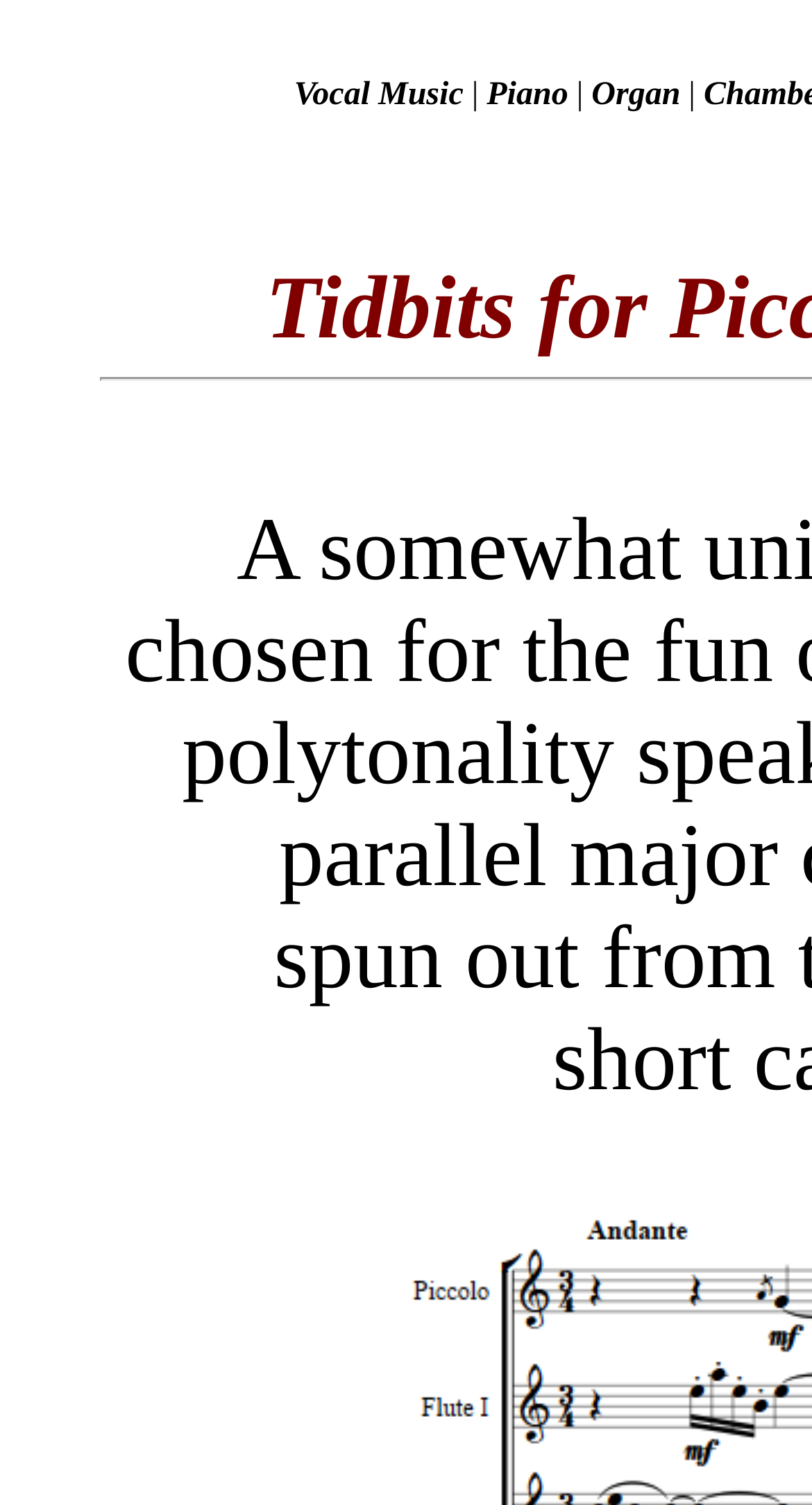Locate the bounding box for the described UI element: "Piano". Ensure the coordinates are four float numbers between 0 and 1, formatted as [left, top, right, bottom].

[0.599, 0.051, 0.7, 0.075]